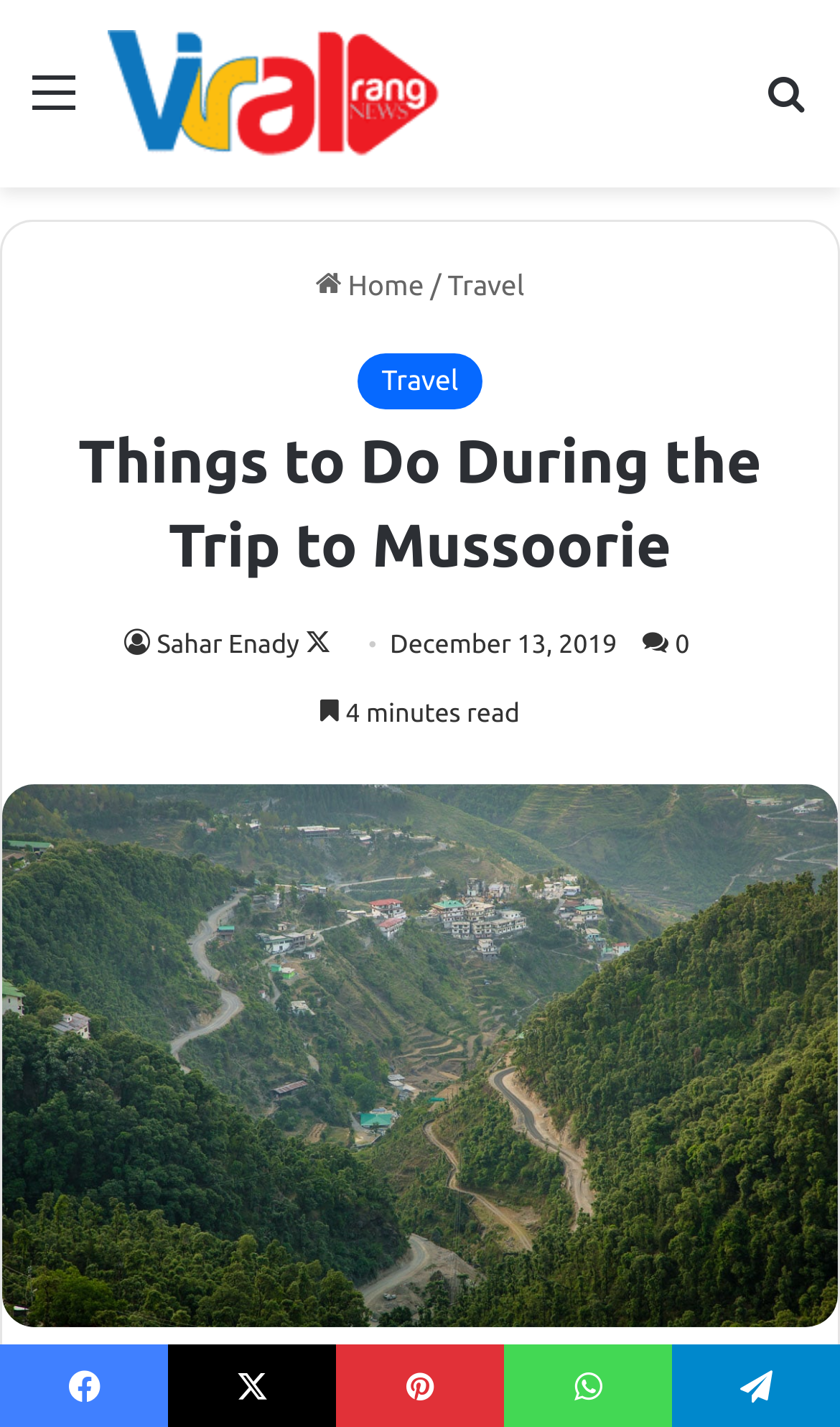Create a full and detailed caption for the entire webpage.

The webpage is about planning a trip to Mussoorie, a hill station in northern India. At the top left corner, there is a link to the menu. Next to it, on the top center, is the website's logo, "Viral Rang", which is also an image. On the top right corner, there is a search bar with a link to search for something.

Below the top section, there is a header with several links, including "Home", "Travel", and another "Travel" link. The main heading of the webpage, "Things to Do During the Trip to Mussoorie", is located below the header, spanning almost the entire width of the page.

On the left side of the page, below the main heading, there is a section with the author's name, "Sahar Enady", and a link to follow them on a social media platform, X. Next to this section, there is a publication date, "December 13, 2019", and an estimated reading time, "4 minutes read".

The main content of the webpage is an article, accompanied by a large image that takes up most of the page's width and height. The image is related to the article's topic, "Things to Do During the Trip to Mussoorie".